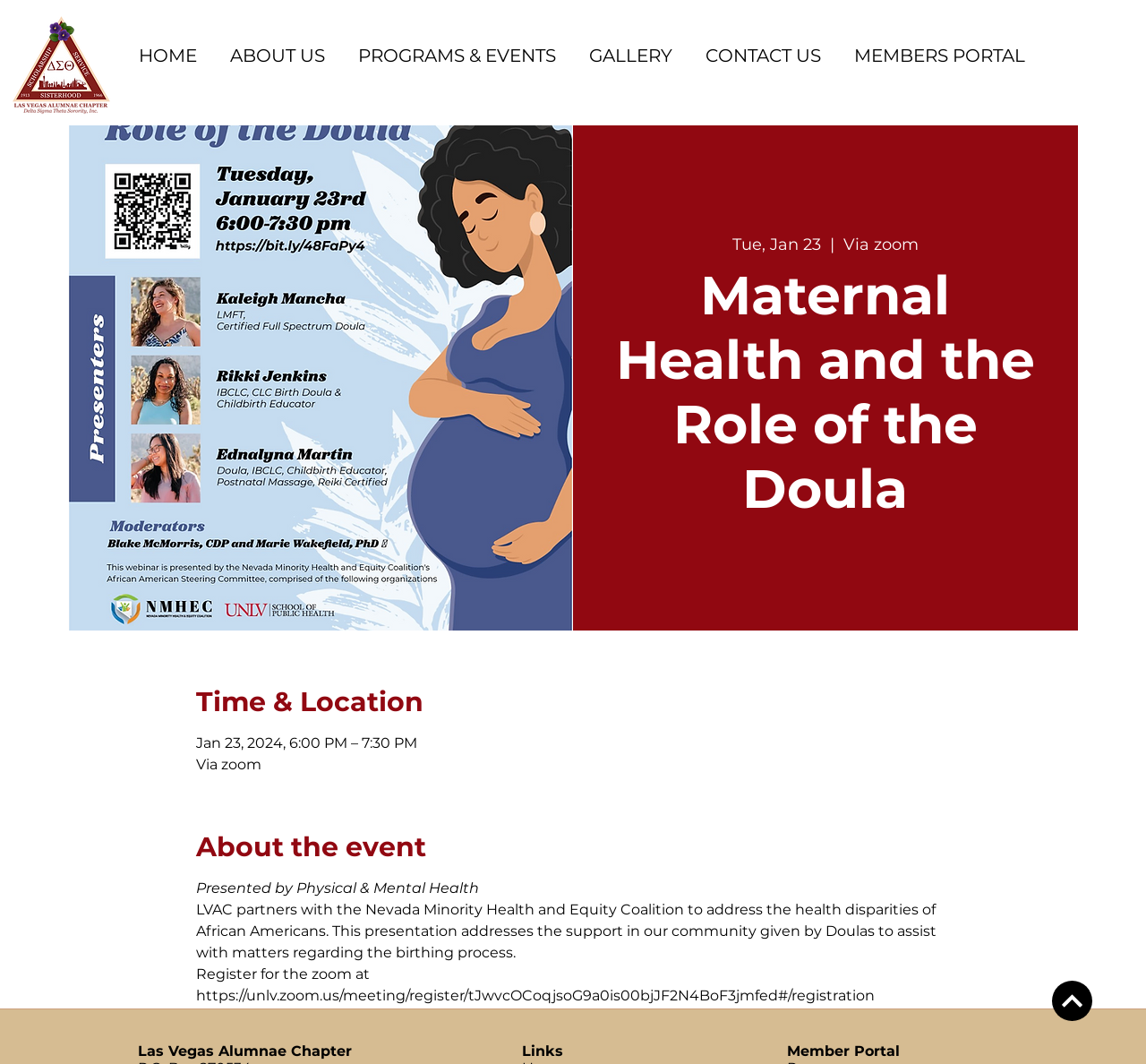Please give a concise answer to this question using a single word or phrase: 
What is the event about?

Maternal Health and the Role of the Doula